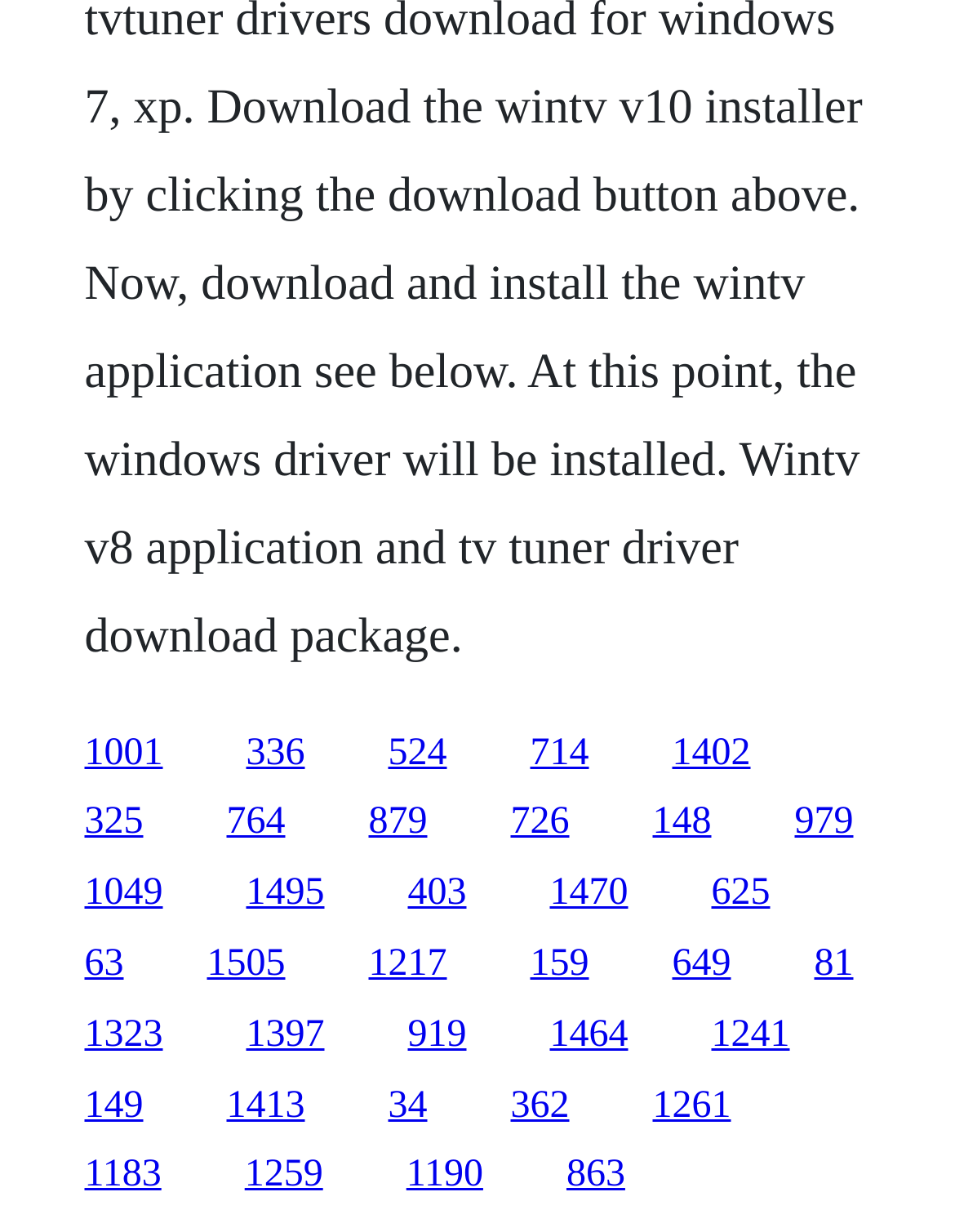Show me the bounding box coordinates of the clickable region to achieve the task as per the instruction: "access the thirteenth link".

[0.576, 0.708, 0.658, 0.742]